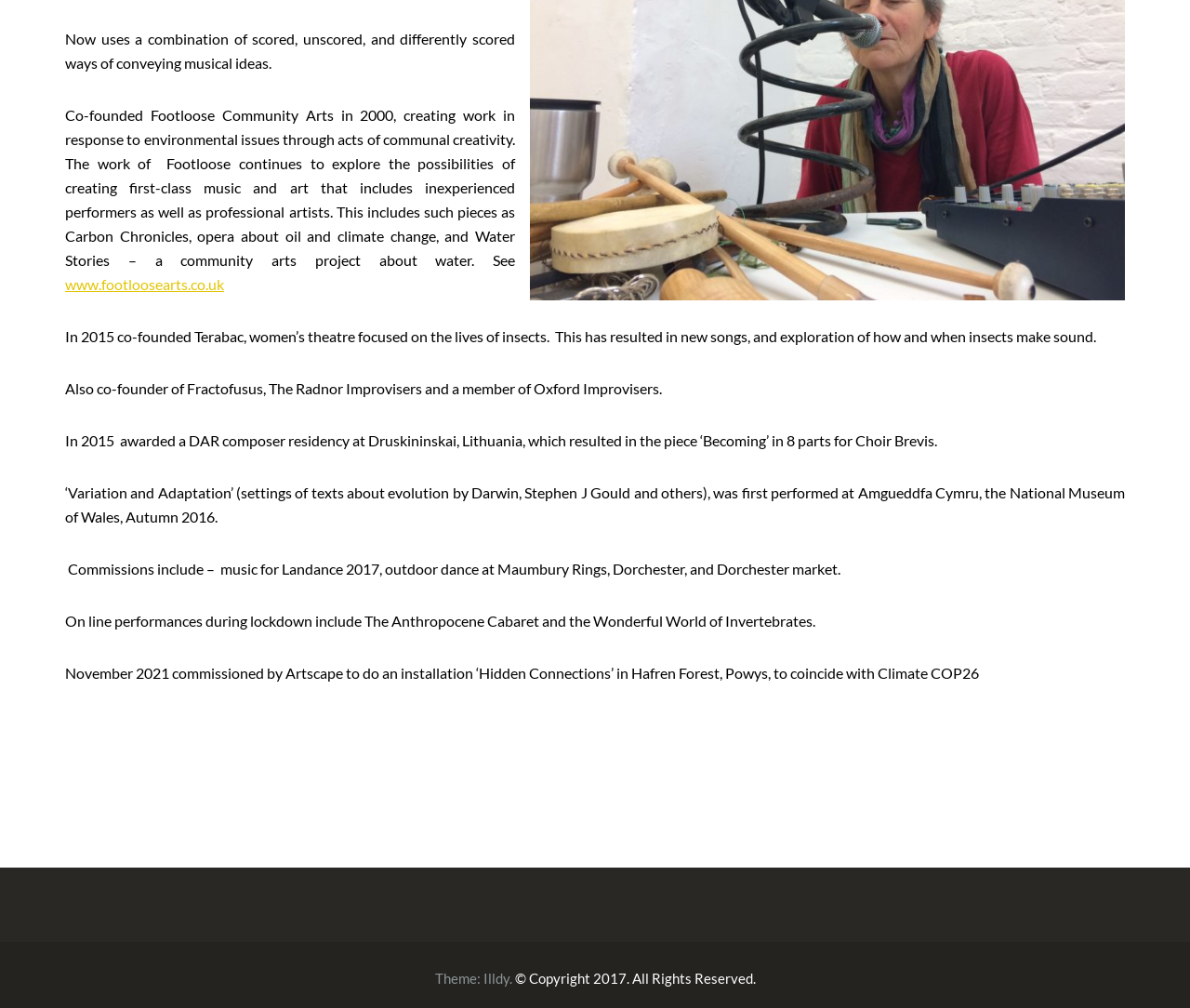Identify the bounding box for the UI element described as: "www.footloosearts.co.uk". The coordinates should be four float numbers between 0 and 1, i.e., [left, top, right, bottom].

[0.055, 0.273, 0.188, 0.291]